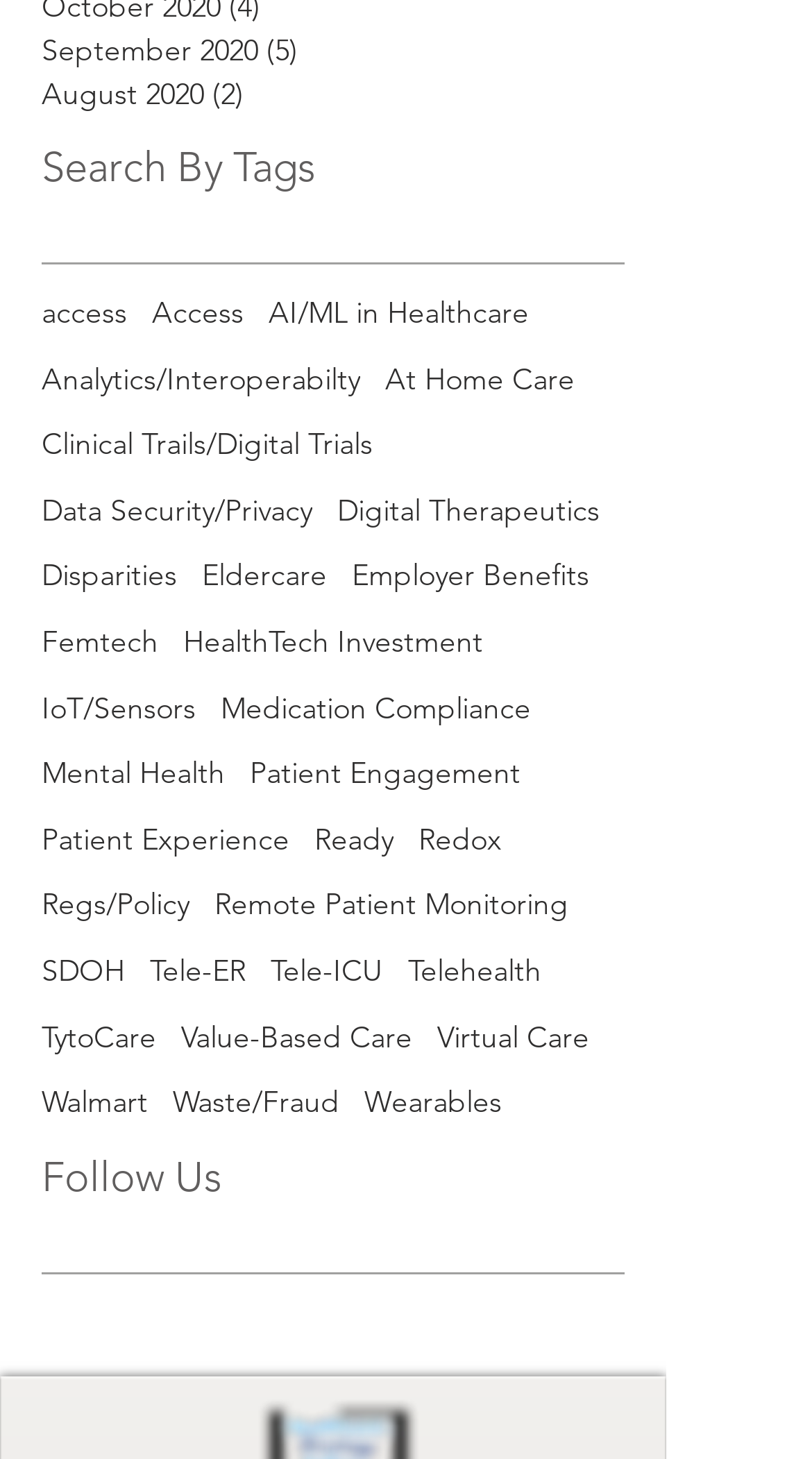Given the element description Mental Health, specify the bounding box coordinates of the corresponding UI element in the format (top-left x, top-left y, bottom-right x, bottom-right y). All values must be between 0 and 1.

[0.051, 0.517, 0.277, 0.545]